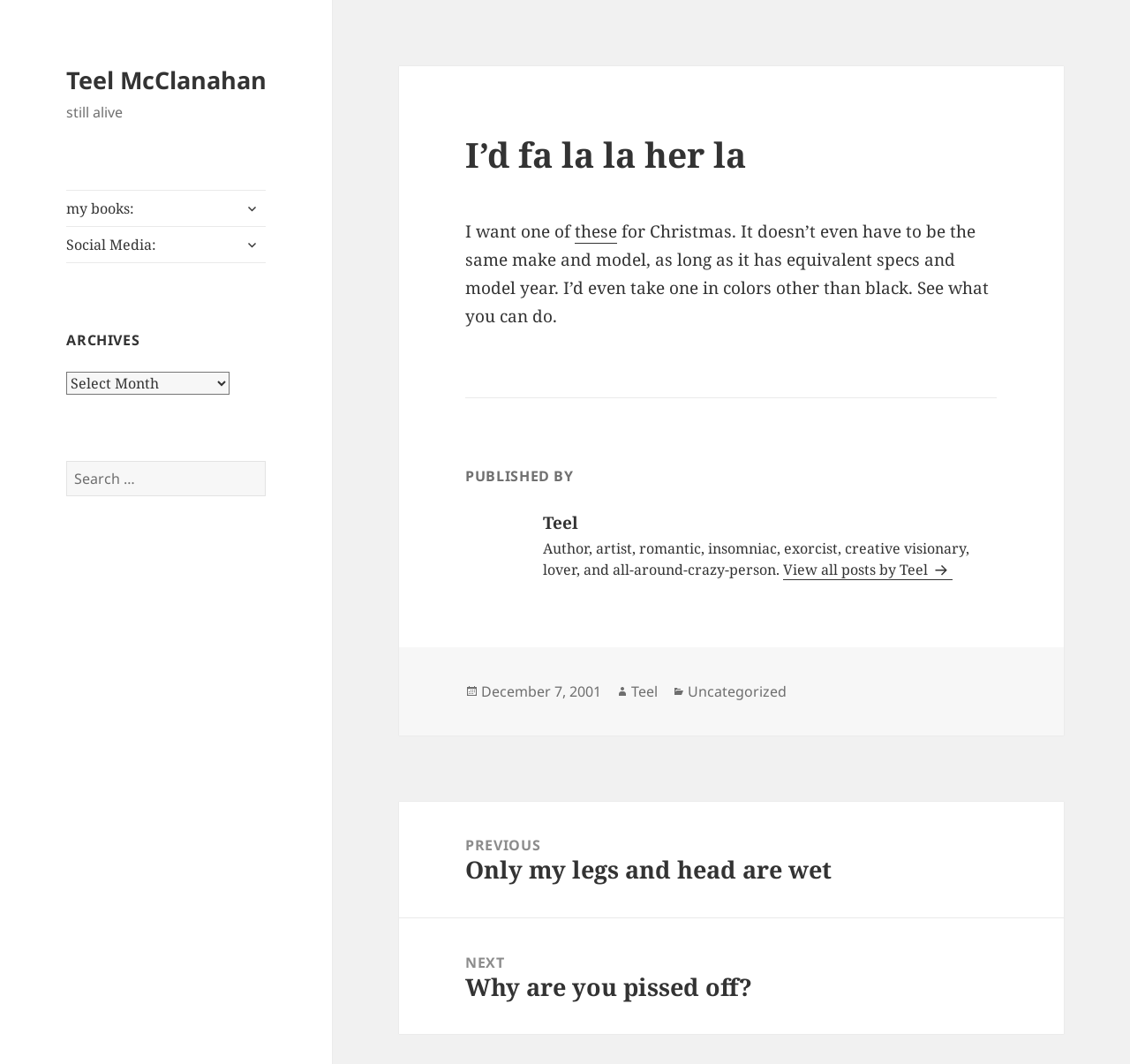Using the given description, provide the bounding box coordinates formatted as (top-left x, top-left y, bottom-right x, bottom-right y), with all values being floating point numbers between 0 and 1. Description: June 11, 2024

None